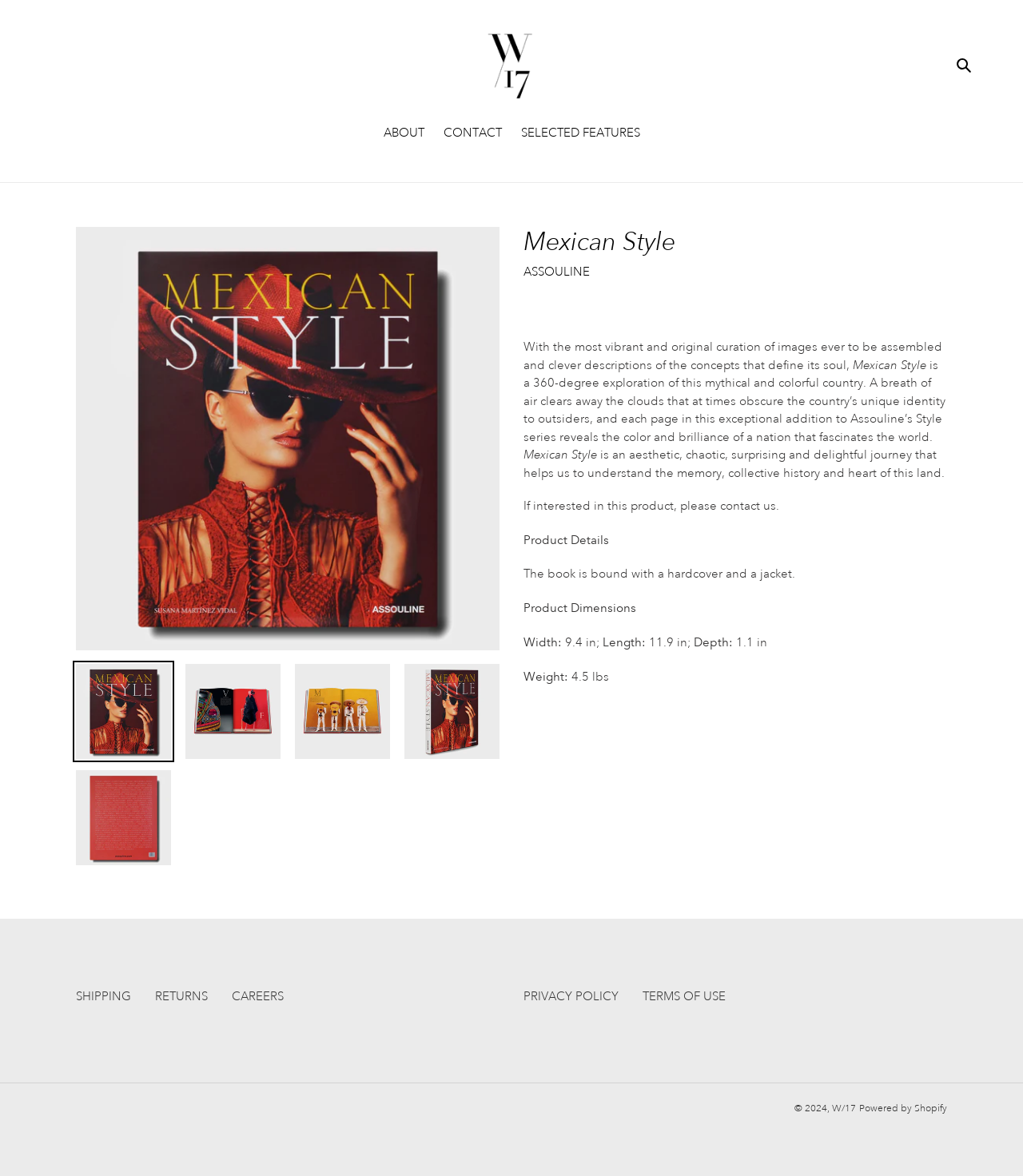Identify the bounding box coordinates of the clickable region necessary to fulfill the following instruction: "Search for something". The bounding box coordinates should be four float numbers between 0 and 1, i.e., [left, top, right, bottom].

[0.93, 0.046, 0.957, 0.063]